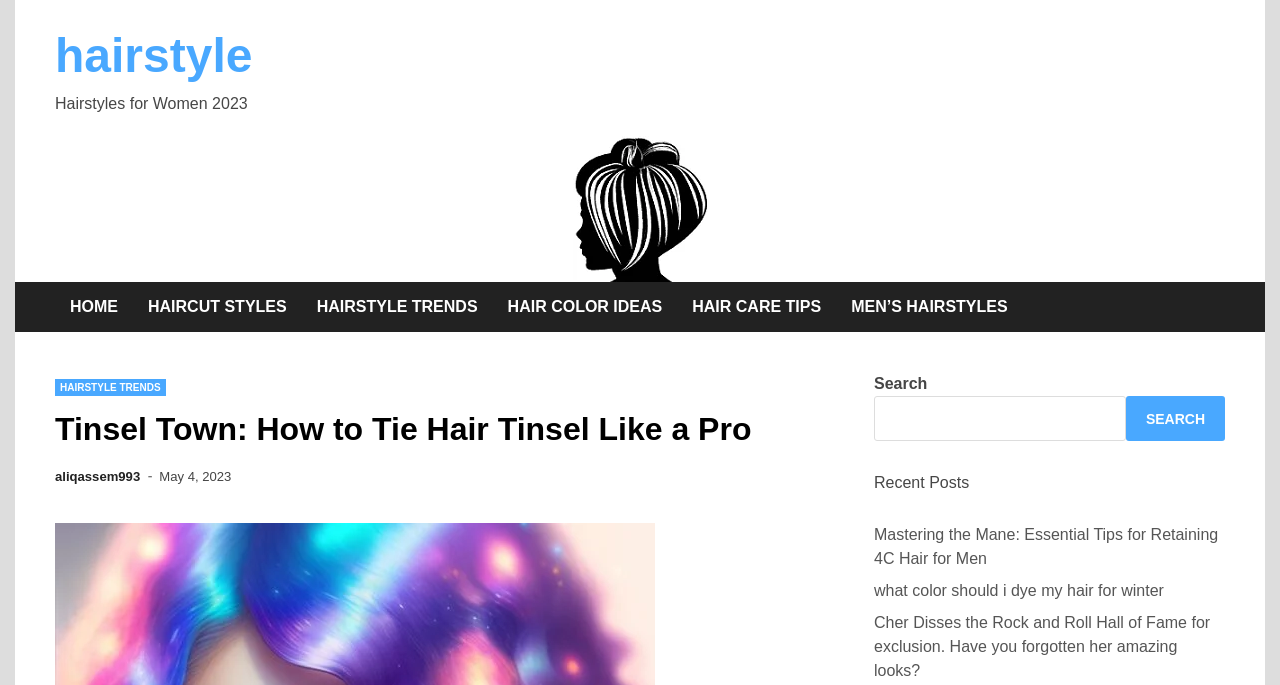Is there a search function on the webpage?
Based on the image, answer the question with as much detail as possible.

I found a search box and a search button on the webpage, which indicates that there is a search function available.